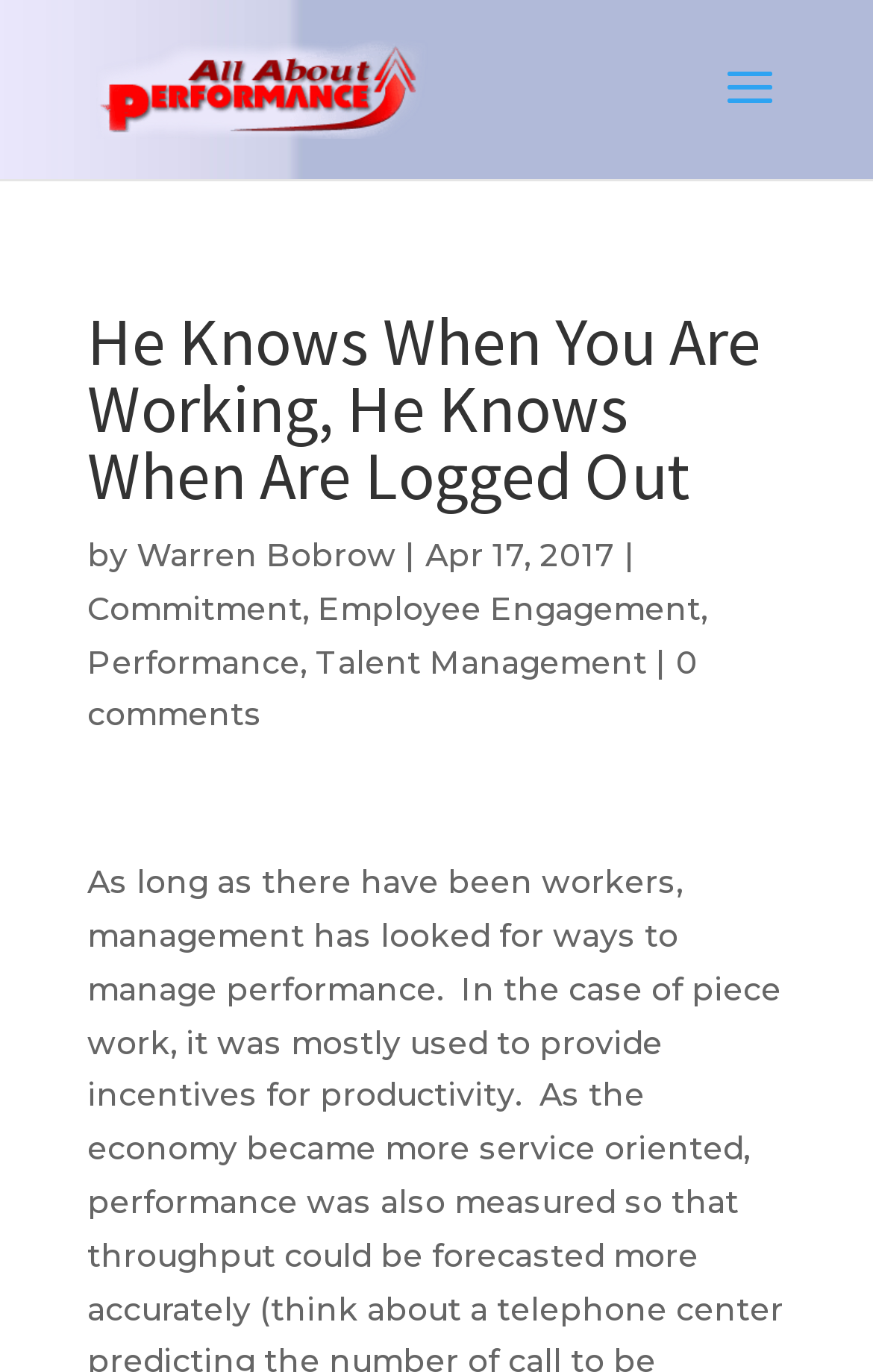Given the element description 0 comments, predict the bounding box coordinates for the UI element in the webpage screenshot. The format should be (top-left x, top-left y, bottom-right x, bottom-right y), and the values should be between 0 and 1.

[0.1, 0.468, 0.8, 0.536]